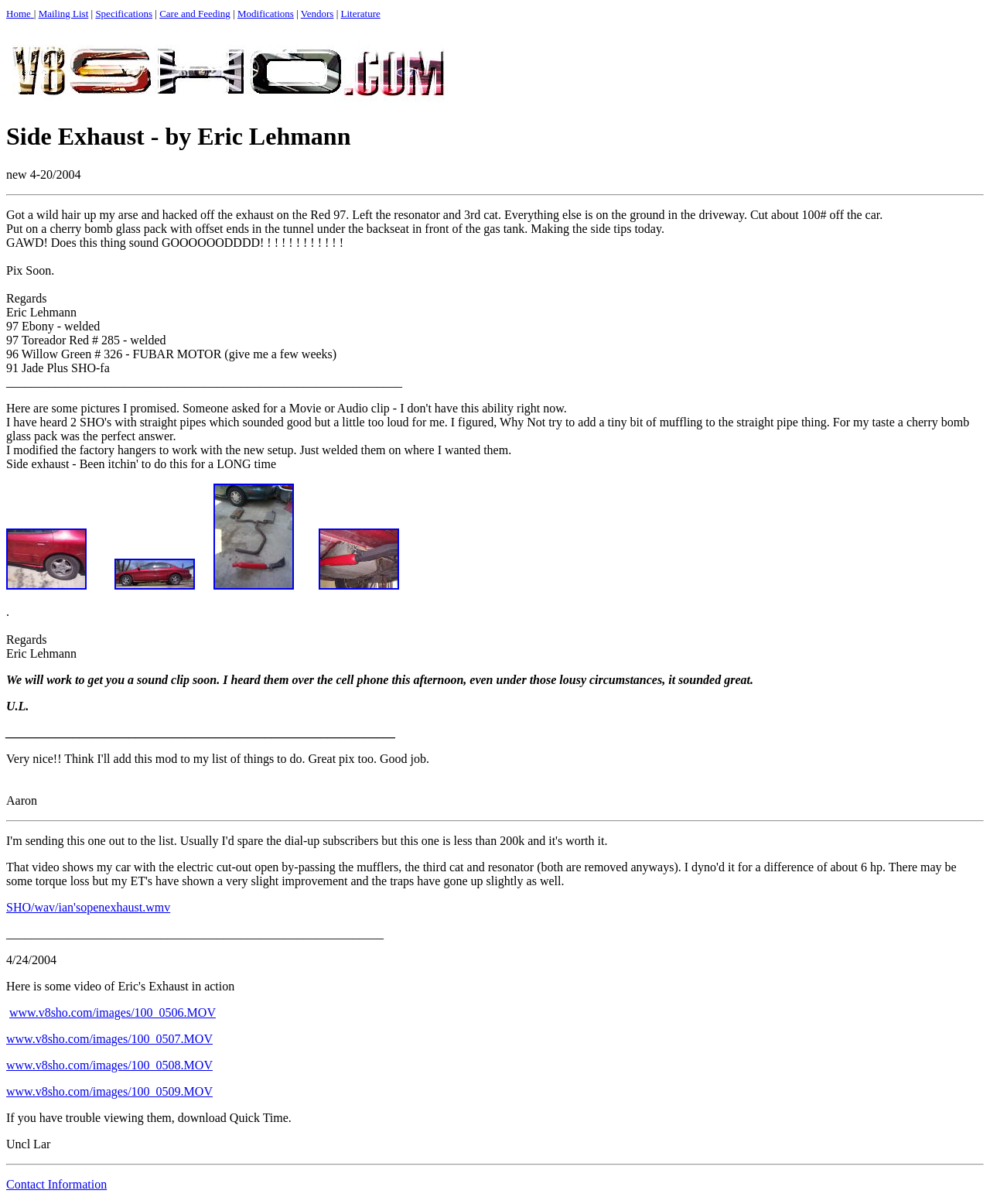Please specify the bounding box coordinates of the clickable section necessary to execute the following command: "View Specifications".

[0.096, 0.006, 0.154, 0.016]